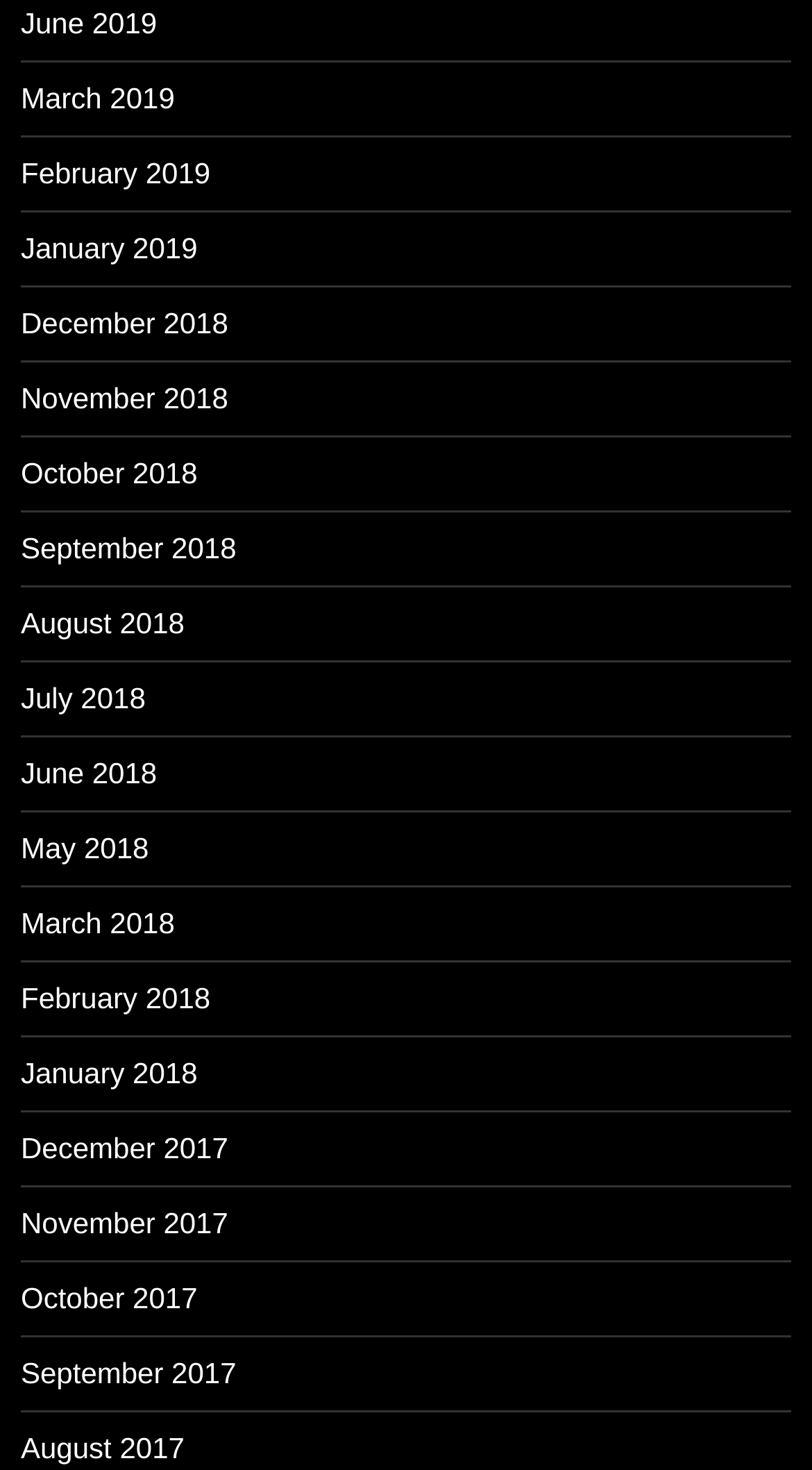Please give the bounding box coordinates of the area that should be clicked to fulfill the following instruction: "view March 2018". The coordinates should be in the format of four float numbers from 0 to 1, i.e., [left, top, right, bottom].

[0.026, 0.617, 0.215, 0.64]